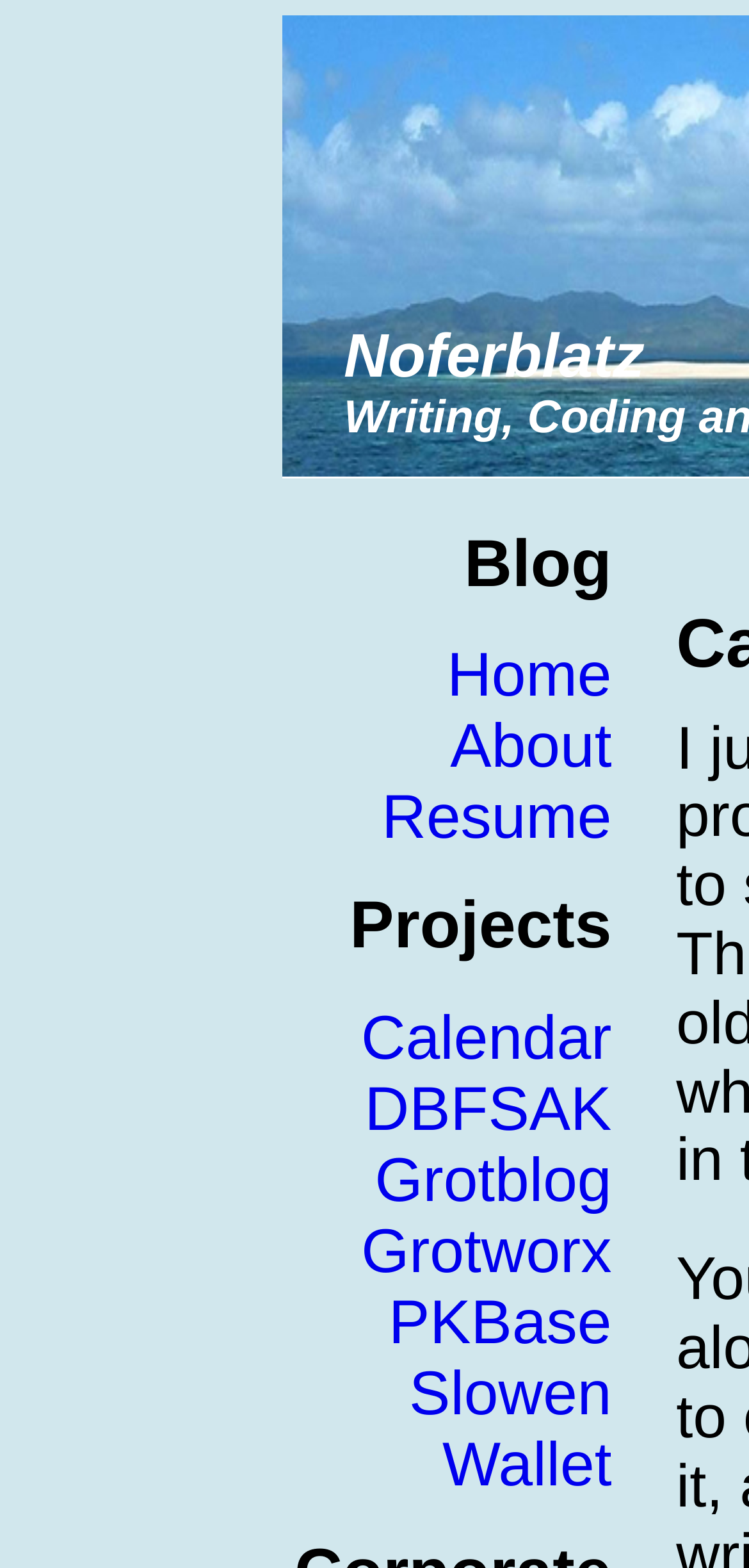For the element described, predict the bounding box coordinates as (top-left x, top-left y, bottom-right x, bottom-right y). All values should be between 0 and 1. Element description: Grotblog

[0.5, 0.73, 0.817, 0.774]